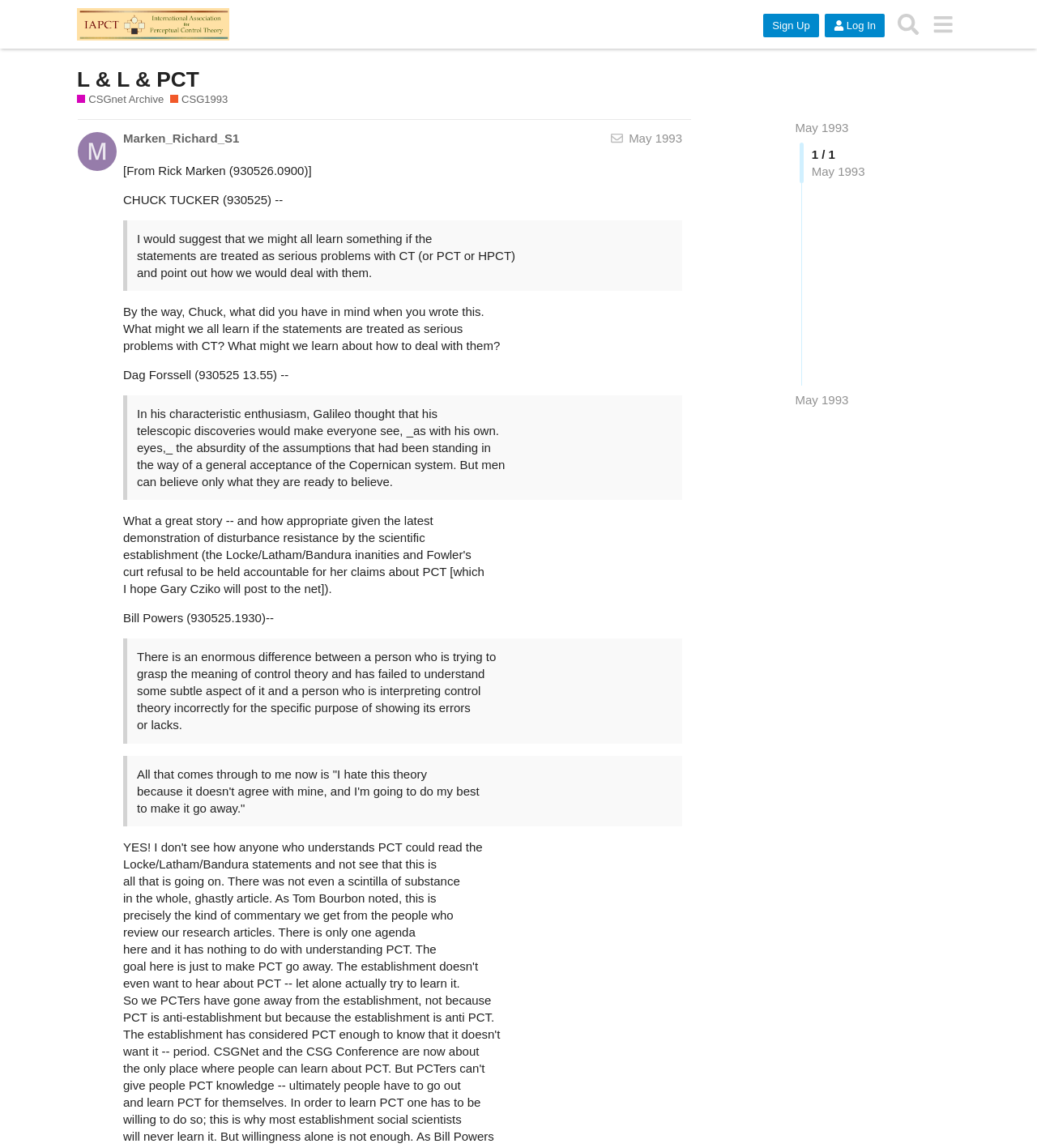Please specify the bounding box coordinates of the clickable section necessary to execute the following command: "Go to 'L & L & PCT' page".

[0.074, 0.058, 0.192, 0.079]